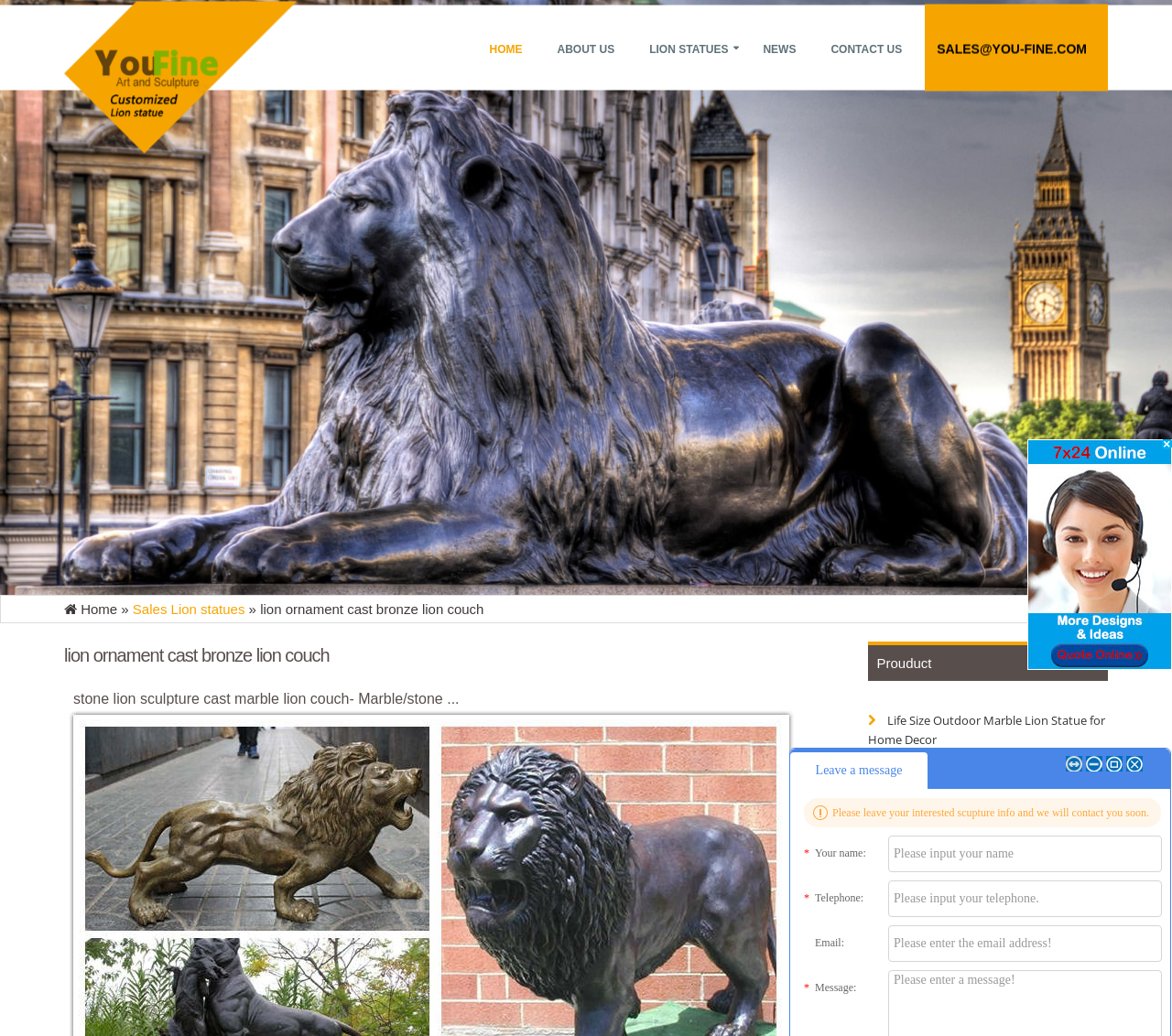Please provide a detailed answer to the question below based on the screenshot: 
How many navigation links are on the top of the webpage?

By examining the webpage structure, I can see that there are six navigation links on the top of the webpage, which are 'HOME', 'ABOUT US', 'LION STATUES', 'NEWS', 'CONTACT US', and 'SALES@YOU-FINE.COM'.